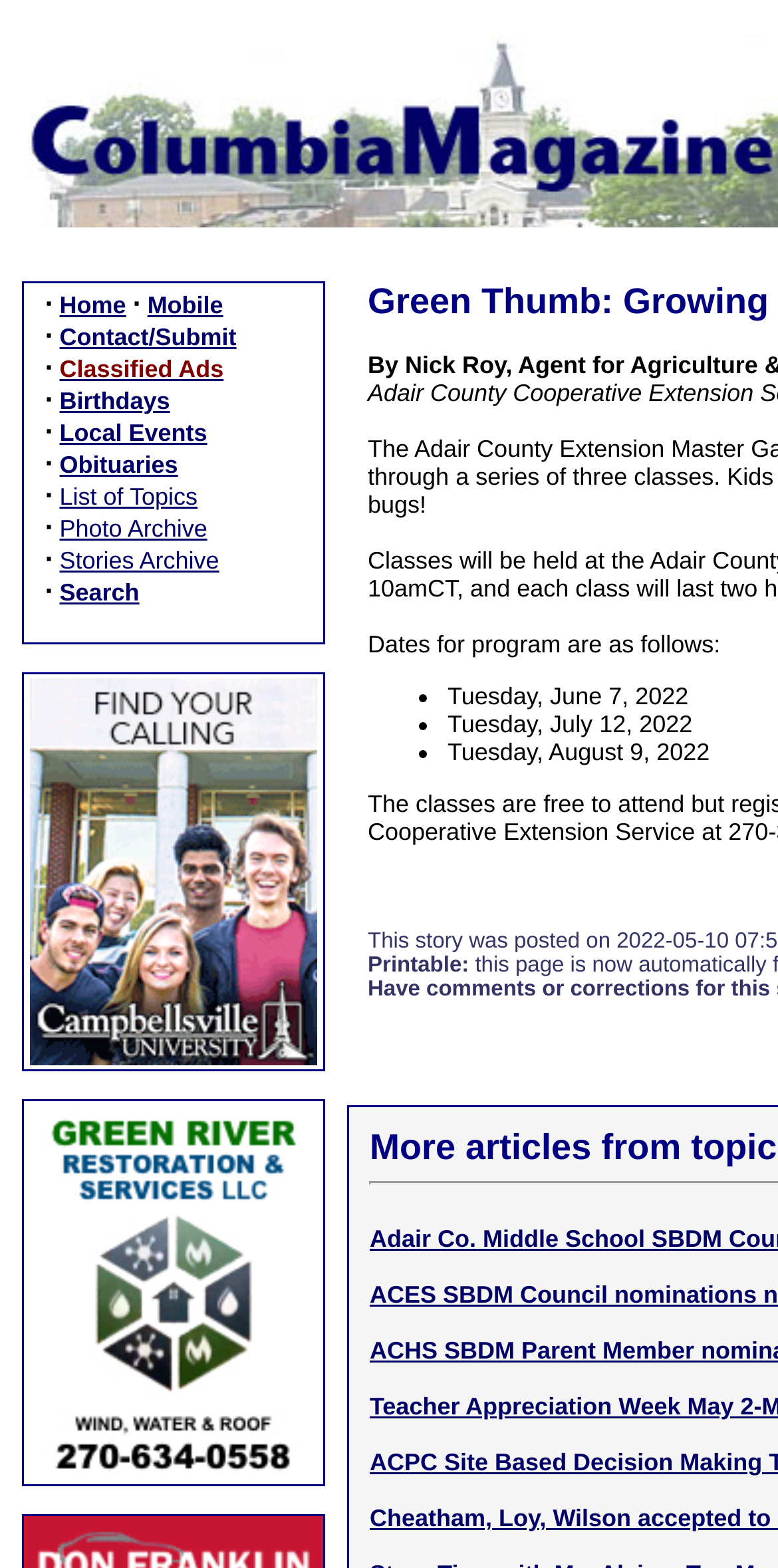Please pinpoint the bounding box coordinates for the region I should click to adhere to this instruction: "View Classified Ads".

[0.077, 0.226, 0.287, 0.244]